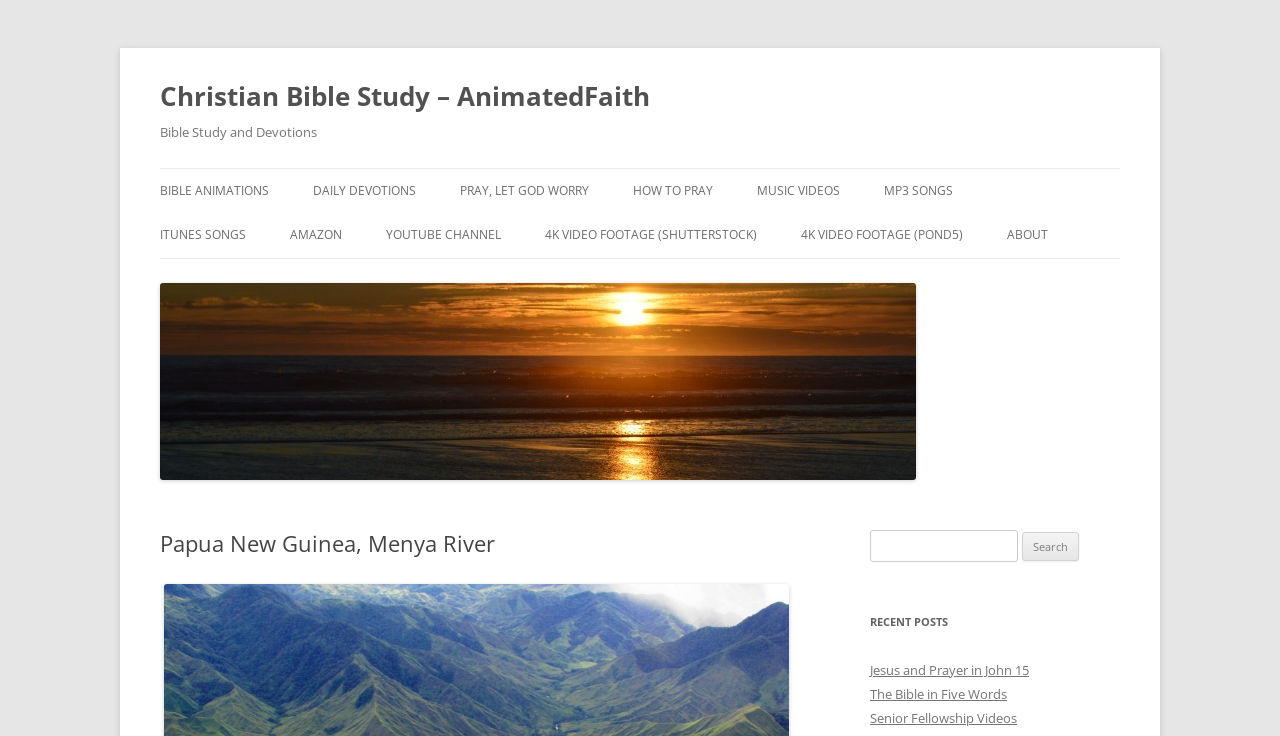Pinpoint the bounding box coordinates of the element you need to click to execute the following instruction: "View Community articles". The bounding box should be represented by four float numbers between 0 and 1, in the format [left, top, right, bottom].

None